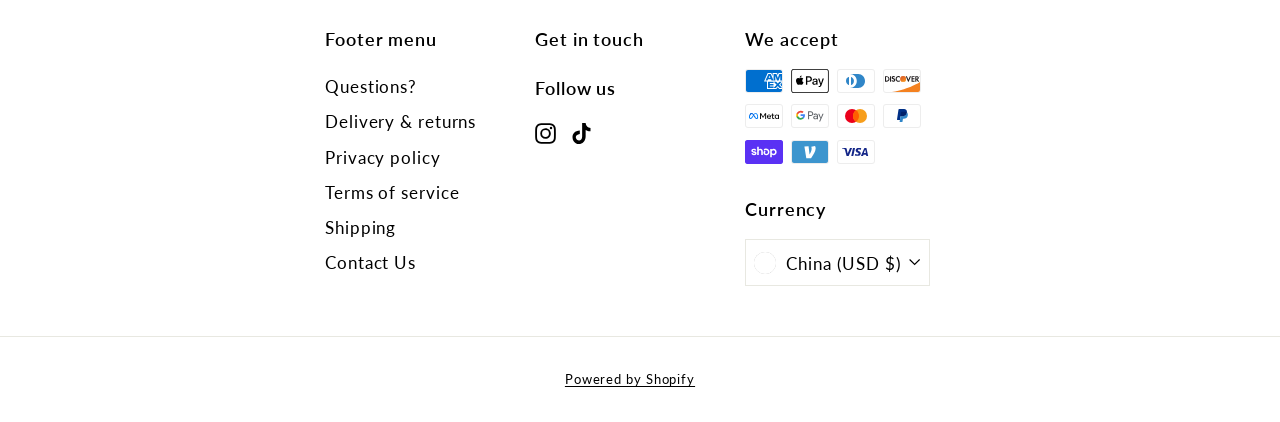Please provide a brief answer to the following inquiry using a single word or phrase:
How many social media links are there?

2